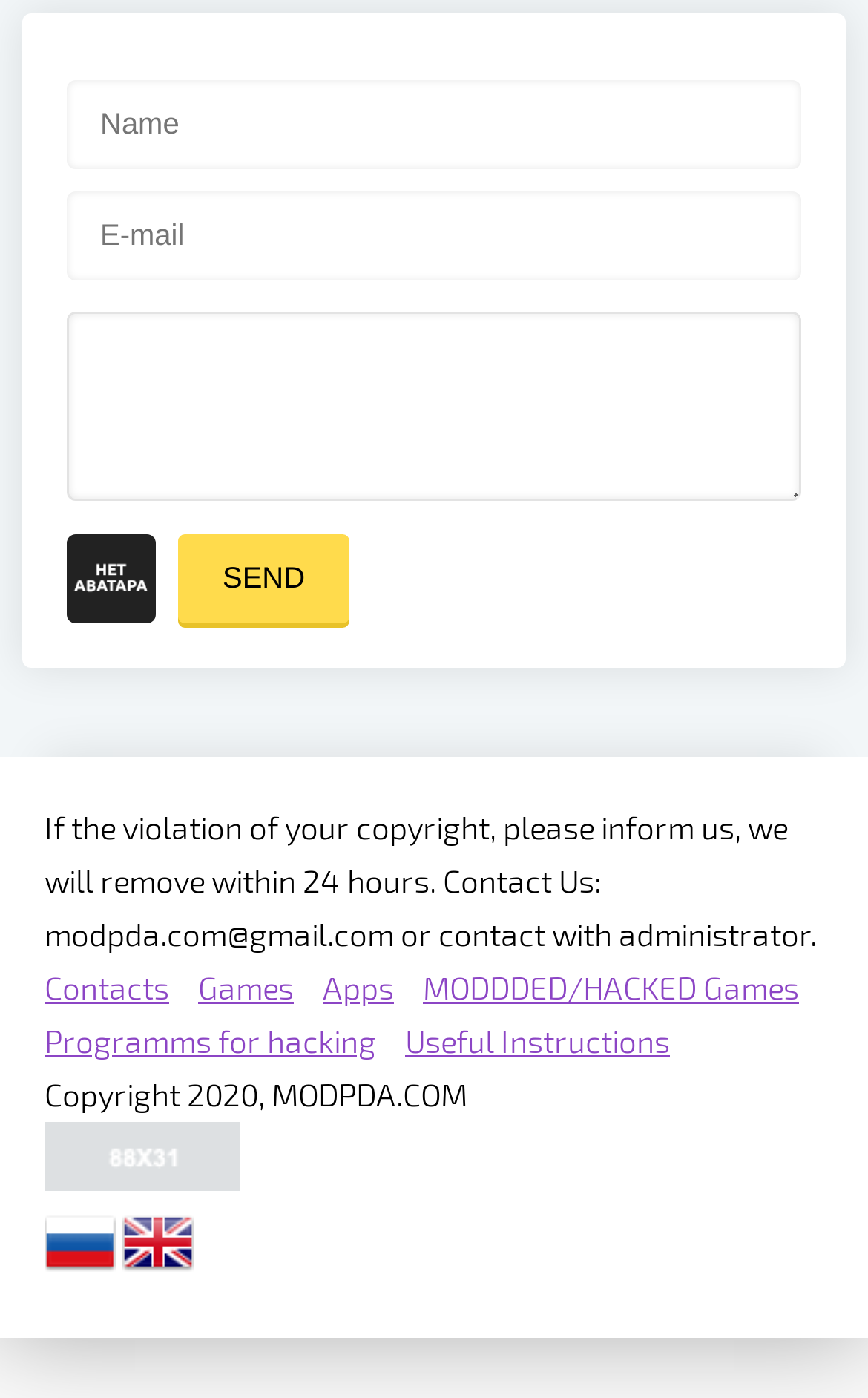Find the bounding box coordinates of the clickable area required to complete the following action: "Click the SEND button".

[0.205, 0.382, 0.403, 0.446]